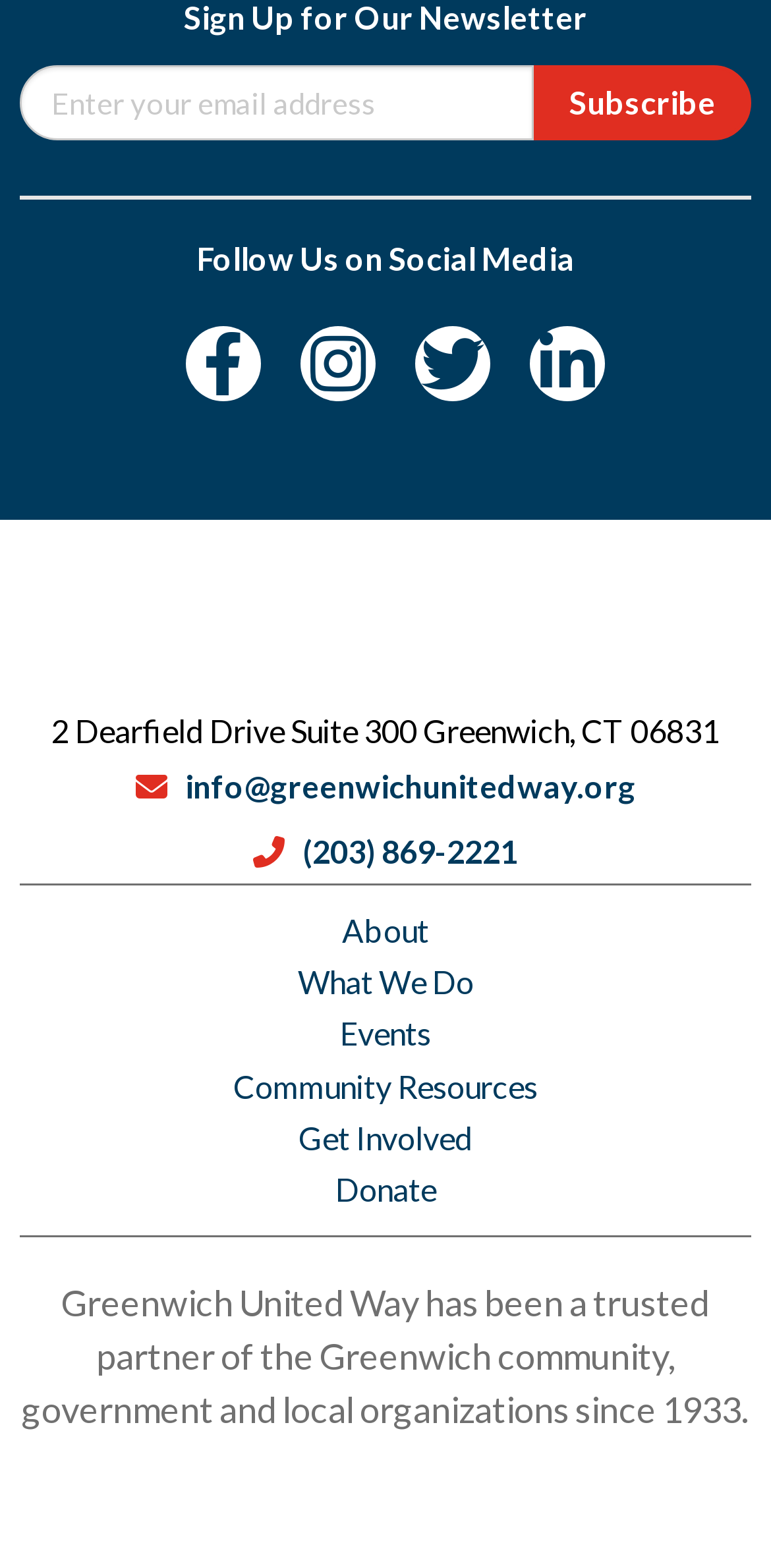Please locate the bounding box coordinates for the element that should be clicked to achieve the following instruction: "Learn more about Greenwich United Way". Ensure the coordinates are given as four float numbers between 0 and 1, i.e., [left, top, right, bottom].

[0.378, 0.377, 0.622, 0.401]